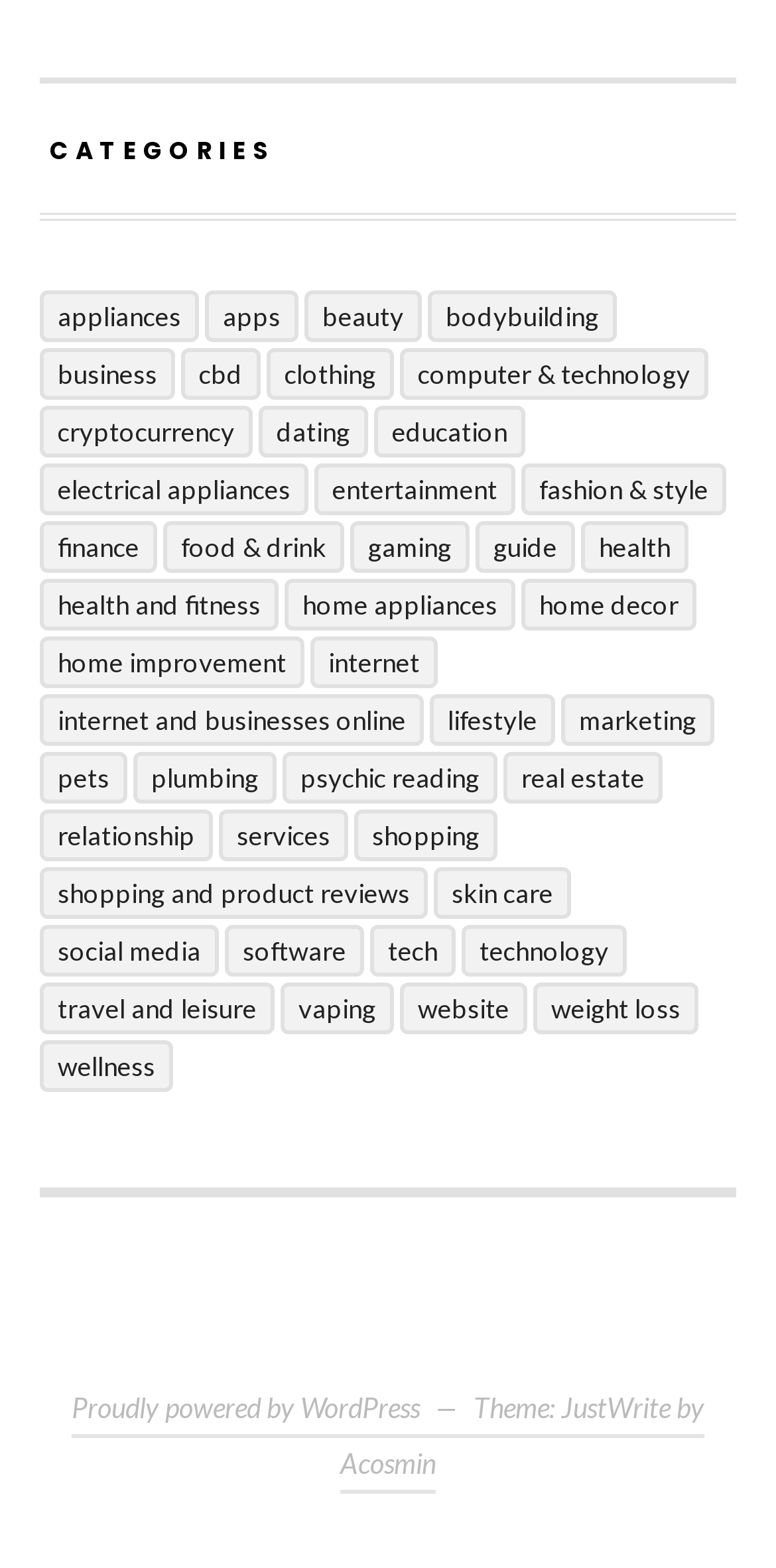Please locate the bounding box coordinates of the element that should be clicked to achieve the given instruction: "Check the publication date".

None